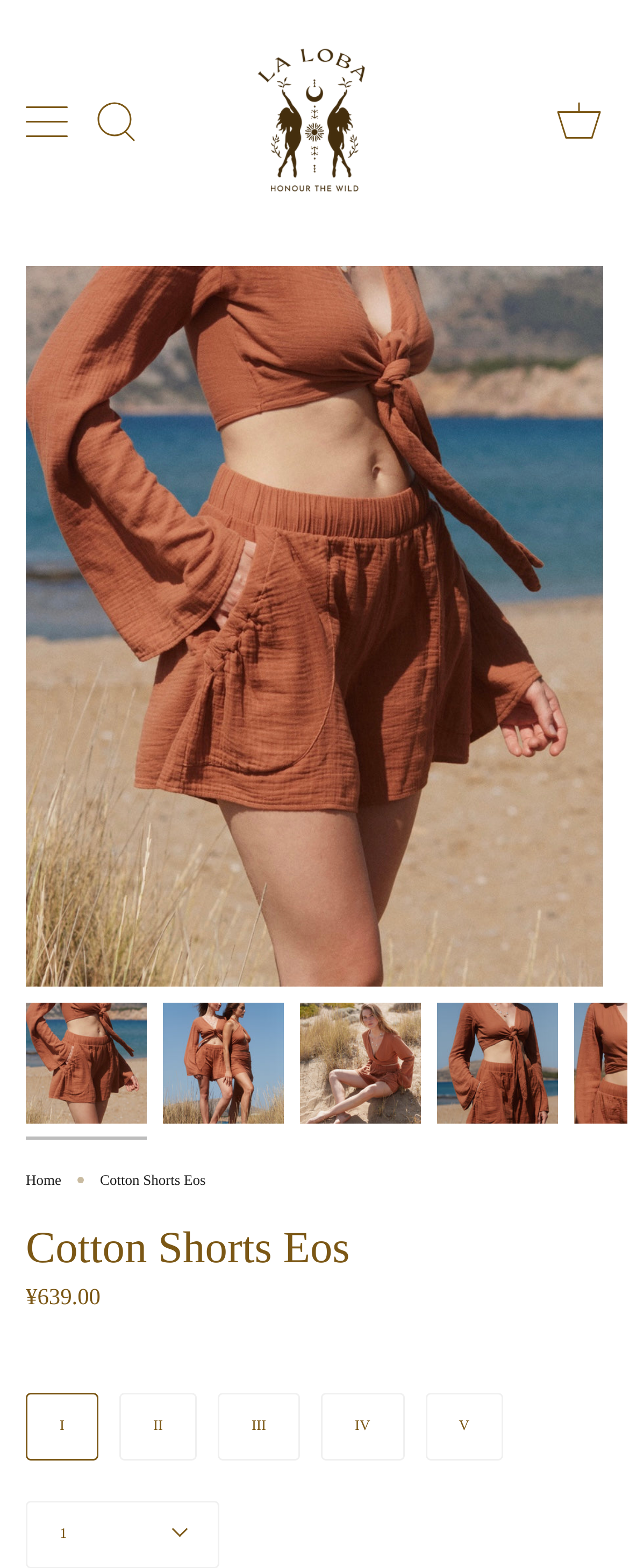Based on the provided description, "Search", find the bounding box of the corresponding UI element in the screenshot.

[0.146, 0.0, 0.223, 0.154]